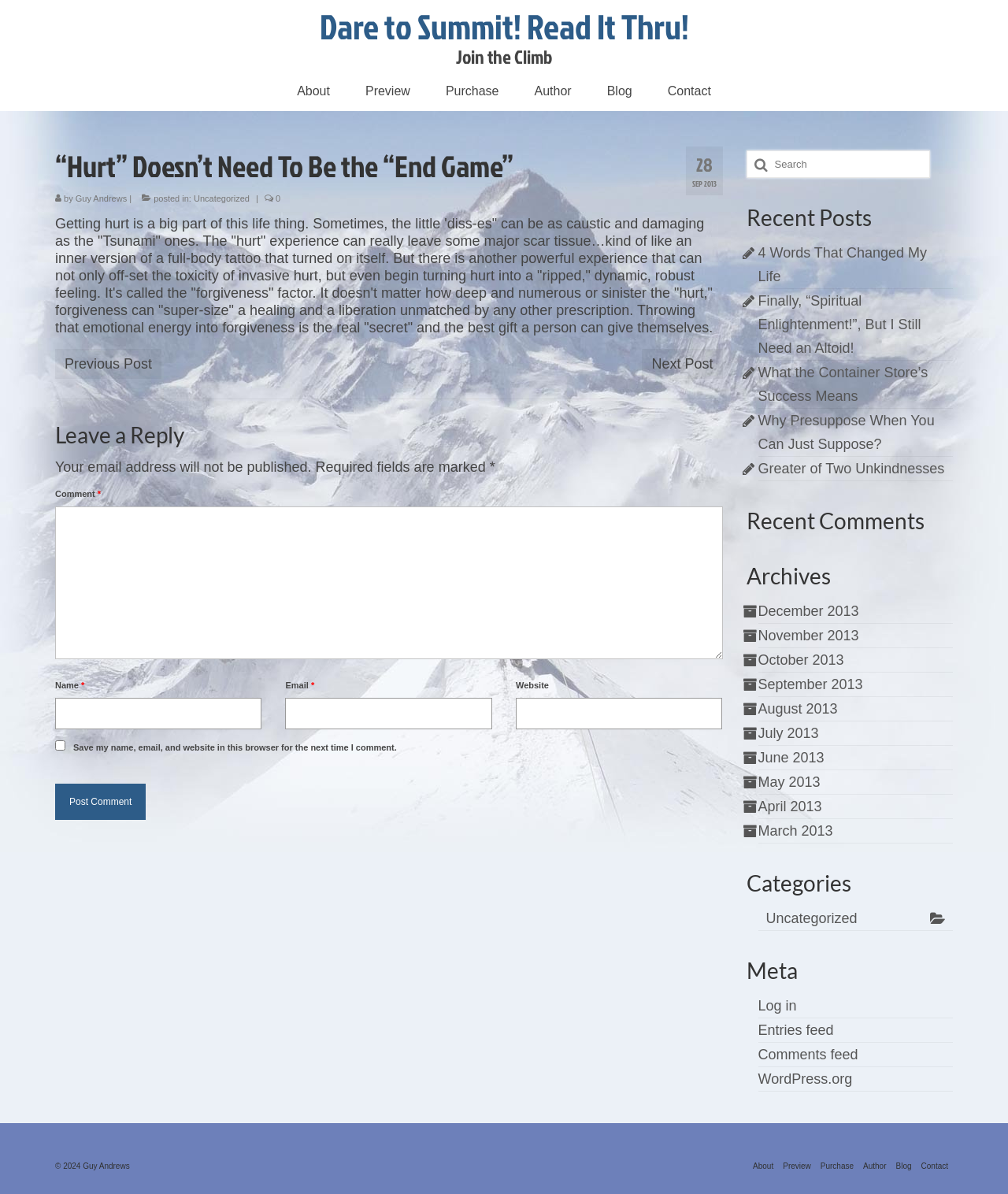Find the bounding box coordinates of the UI element according to this description: "Uncategorized".

[0.752, 0.759, 0.945, 0.78]